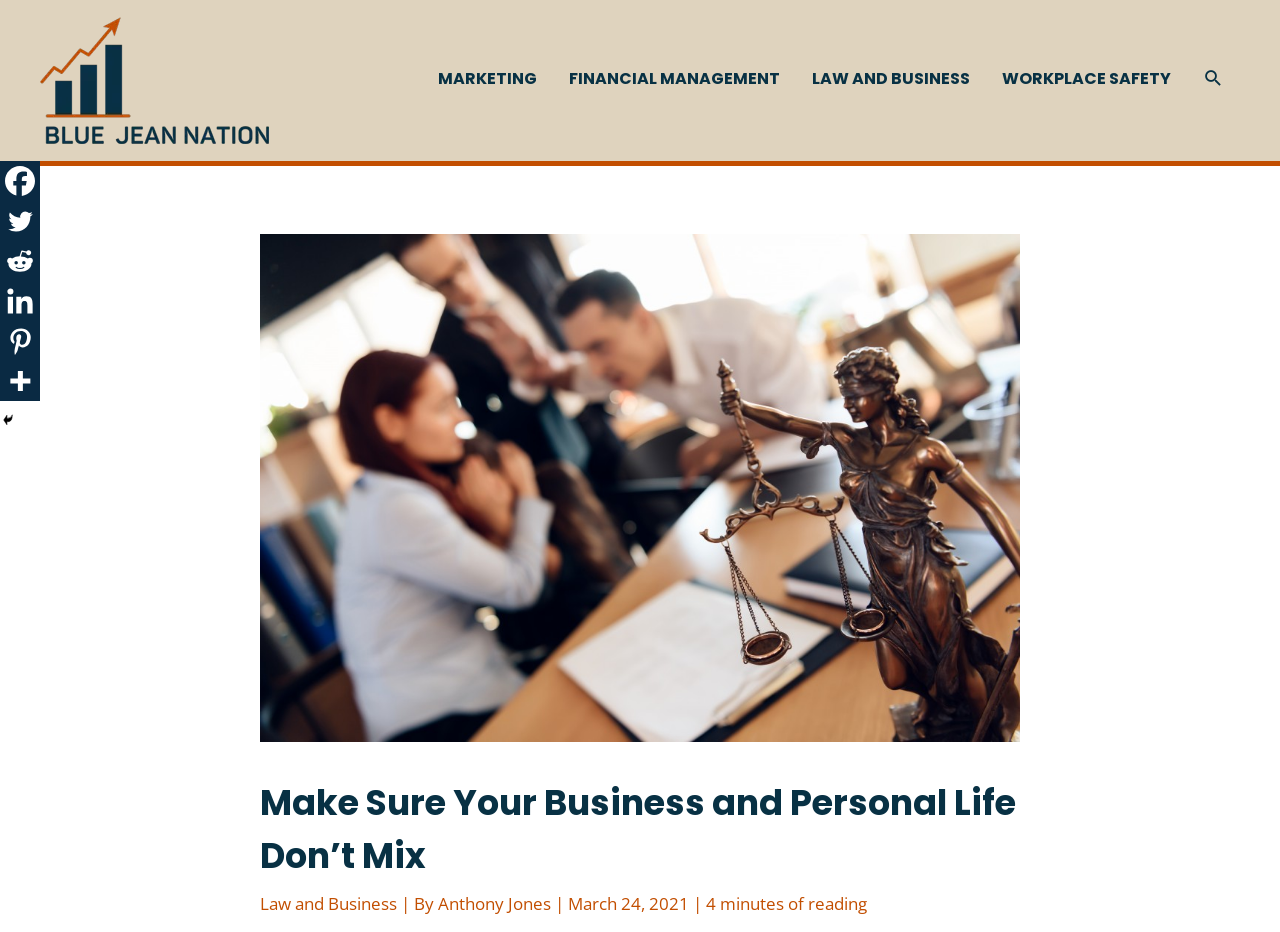Generate a thorough caption detailing the webpage content.

This webpage is about protecting one's business from personal fallout, with a focus on the importance of separating work and personal life. At the top left corner, there is a blue jean nation logo, which is an image linked to the website's homepage. Next to it, there is a navigation menu with five links: MARKETING, FINANCIAL MANAGEMENT, LAW AND BUSINESS, WORKPLACE SAFETY, and a search icon link.

Below the navigation menu, there is a header section with an image of people arguing, which takes up most of the width of the page. Above the image, there is a heading that reads "Make Sure Your Business and Personal Life Don’t Mix". Below the image, there is an article with a title linked to the LAW AND BUSINESS category, written by Anthony Jones and published on March 24, 2021. The article is estimated to take 4 minutes to read.

On the top left side of the page, there are six social media links: Facebook, Twitter, Reddit, Linkedin, Pinterest, and More, each represented by an icon. There is also a "Hide" button next to the social media links.